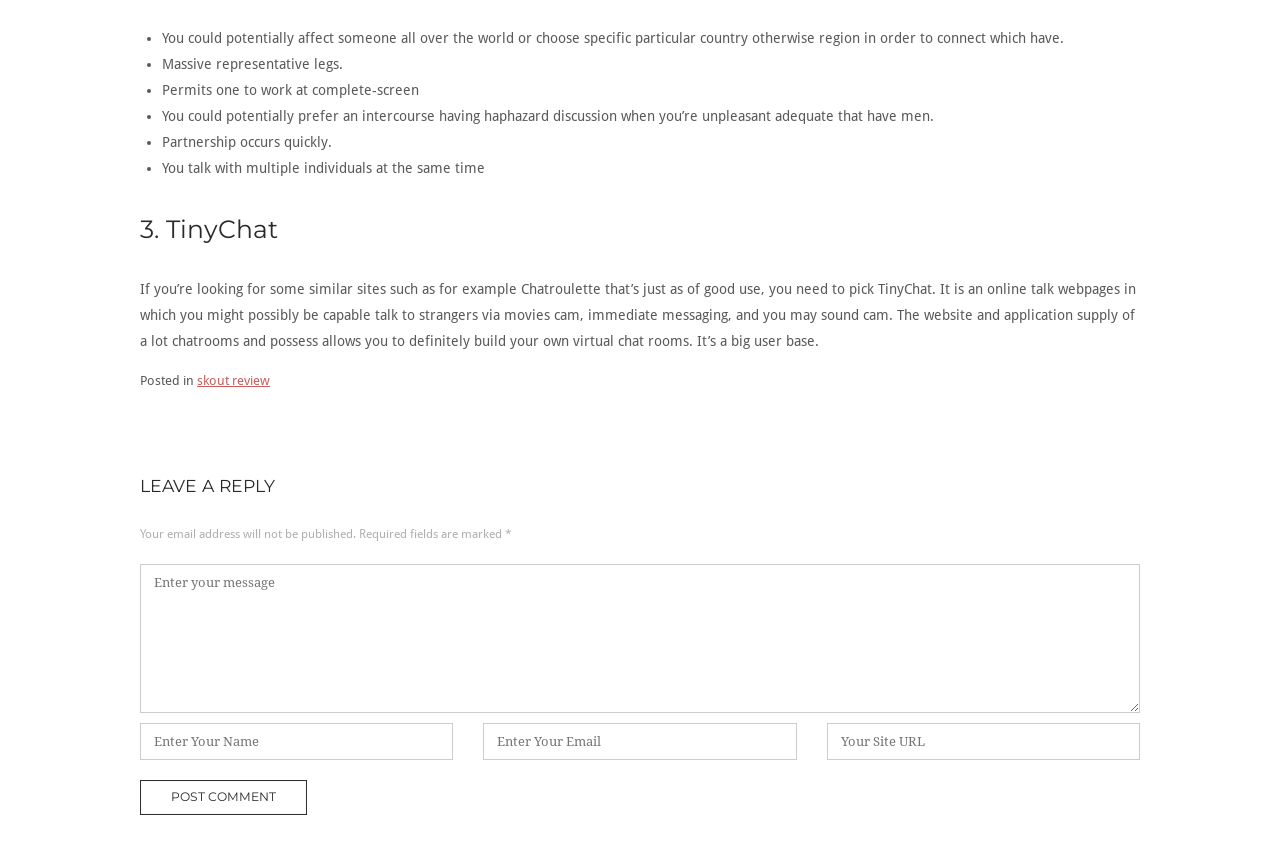What is the name of the online chat website?
Refer to the image and give a detailed response to the question.

The webpage is describing a website that allows users to talk to strangers via video cam, instant messaging, and sound cam. The website is mentioned as an alternative to Chatroulette, and its name is TinyChat.